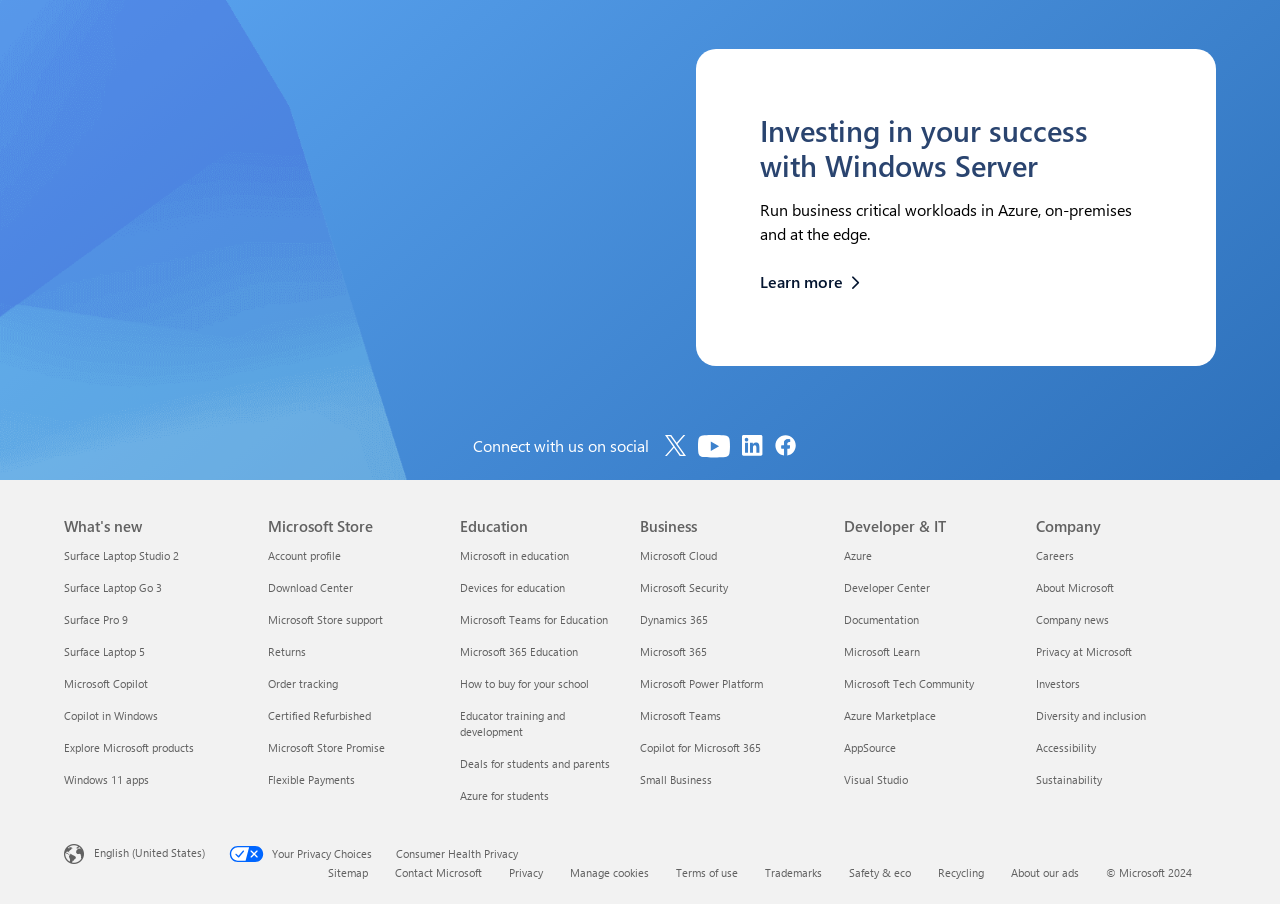How many social media links are available?
Examine the image and provide an in-depth answer to the question.

I counted the number of links under the 'Connect with us on social' heading, which are 'Follow on X', 'Follow on YouTube', 'Follow on LinkedIn', and 'Follow on Facebook', totaling 4 social media links.